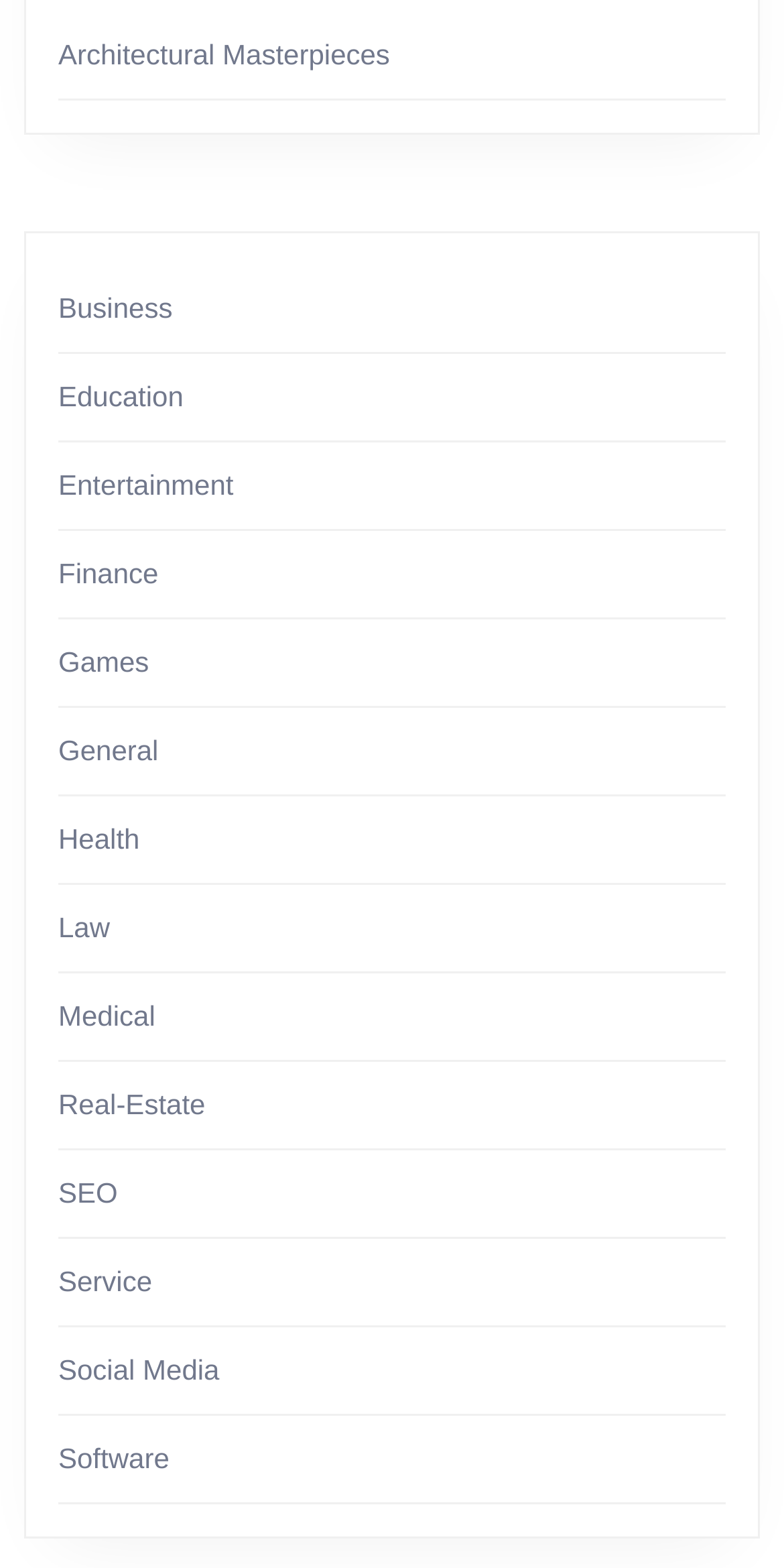Please indicate the bounding box coordinates for the clickable area to complete the following task: "Select Education". The coordinates should be specified as four float numbers between 0 and 1, i.e., [left, top, right, bottom].

[0.074, 0.242, 0.234, 0.263]